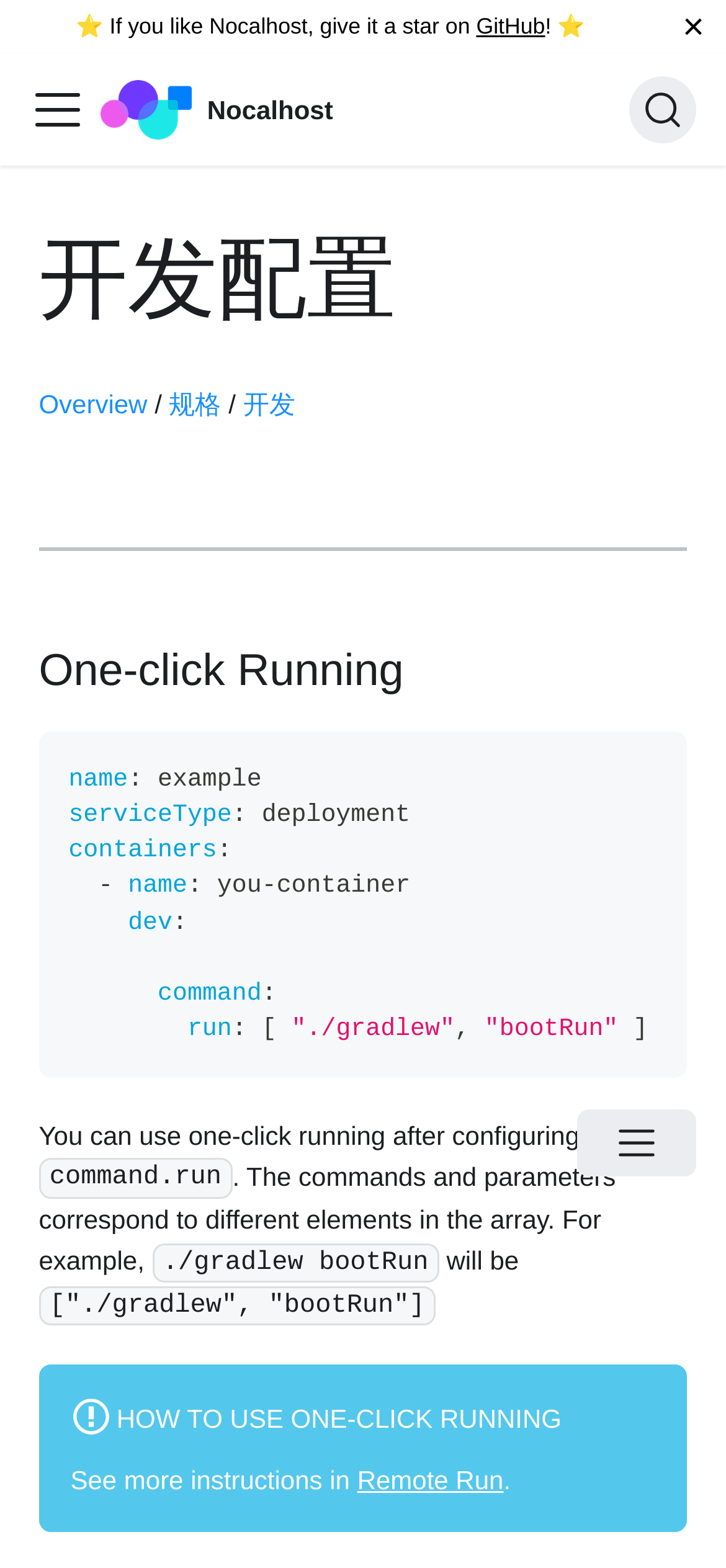Specify the bounding box coordinates of the area that needs to be clicked to achieve the following instruction: "Search for something".

[0.867, 0.048, 0.959, 0.091]